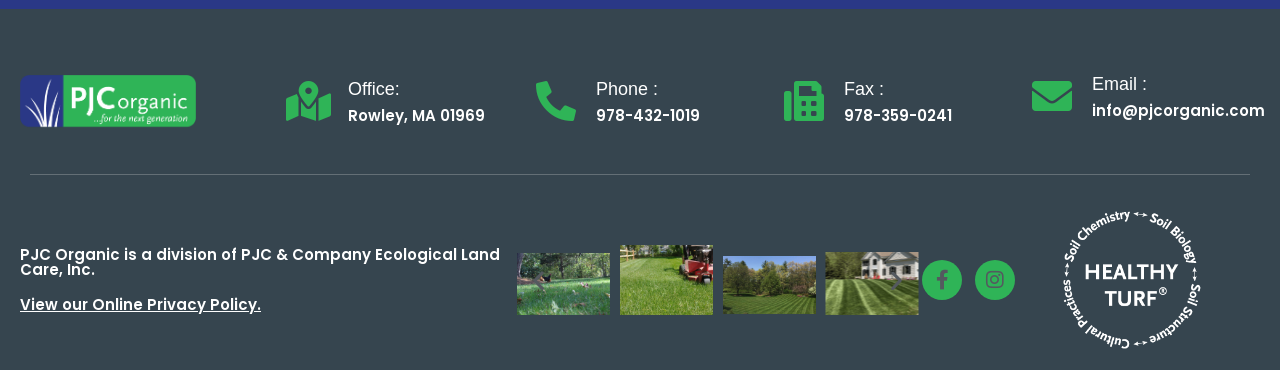Locate the bounding box of the UI element described in the following text: "Office:".

[0.272, 0.212, 0.312, 0.266]